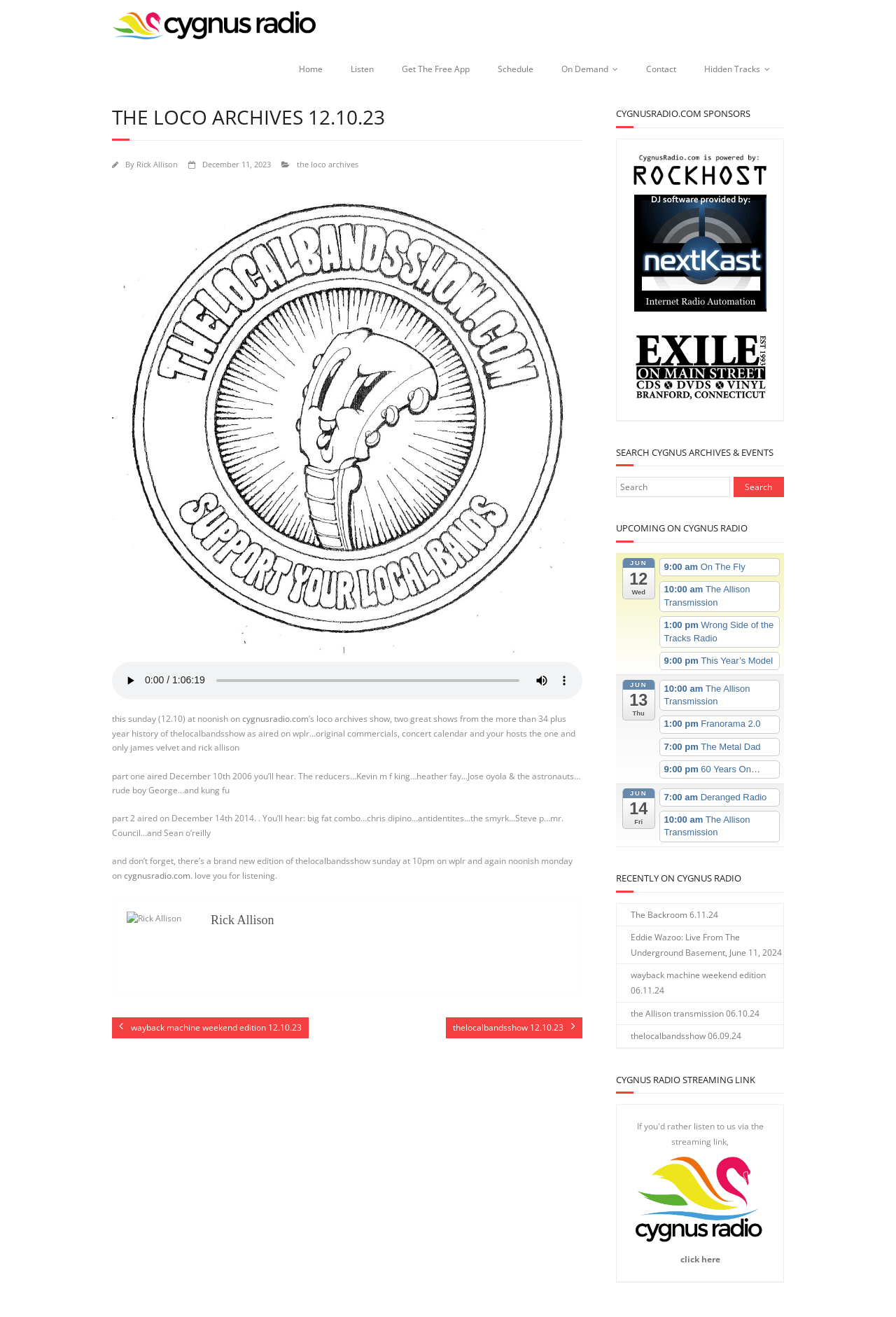Provide a single word or phrase to answer the given question: 
What is the name of the host?

Rick Allison